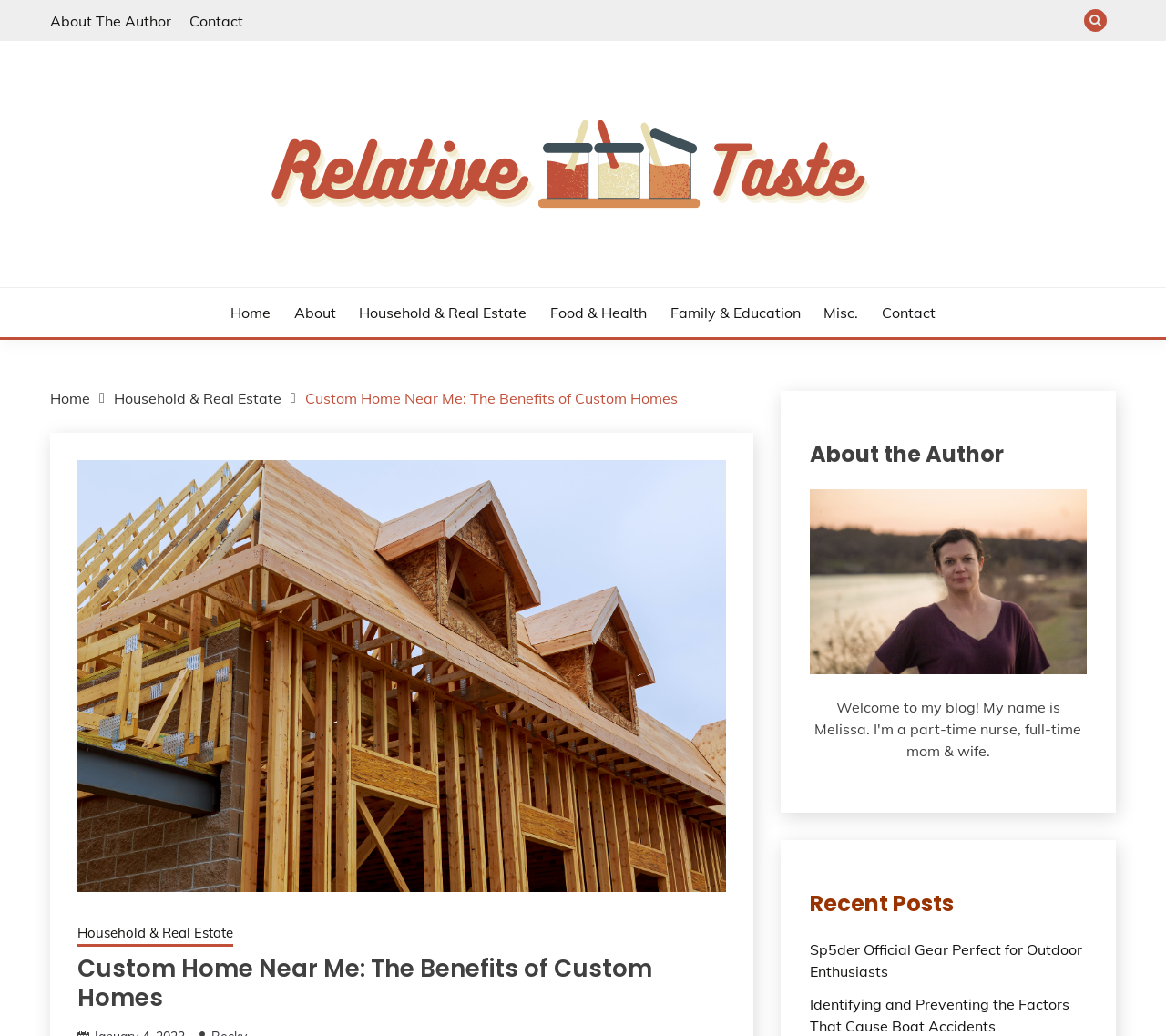What is the title of the current article?
From the image, respond using a single word or phrase.

Custom Home Near Me: The Benefits of Custom Homes